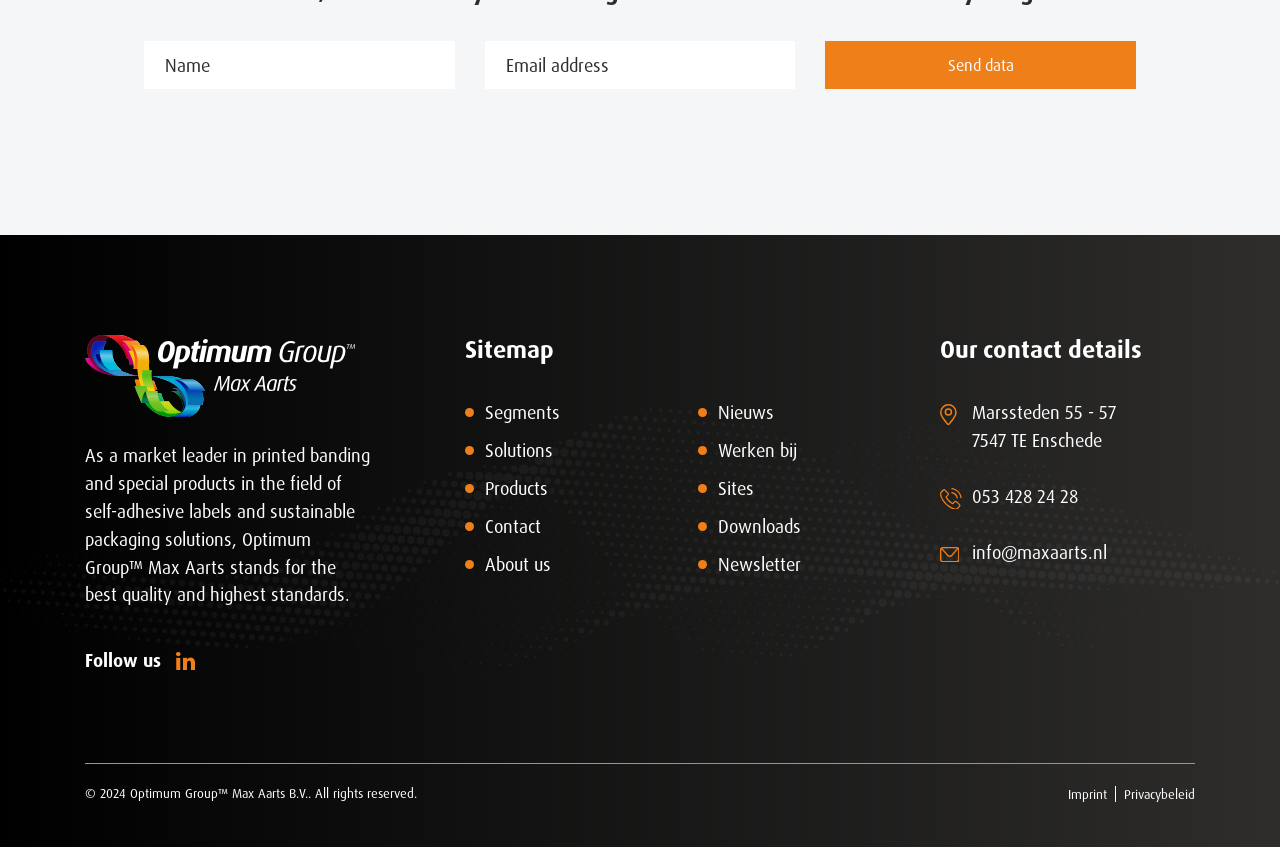Examine the image carefully and respond to the question with a detailed answer: 
What is the phone number of the company?

The phone number of the company can be found in the 'Our contact details' section, where it is written as a link '053 428 24 28'.